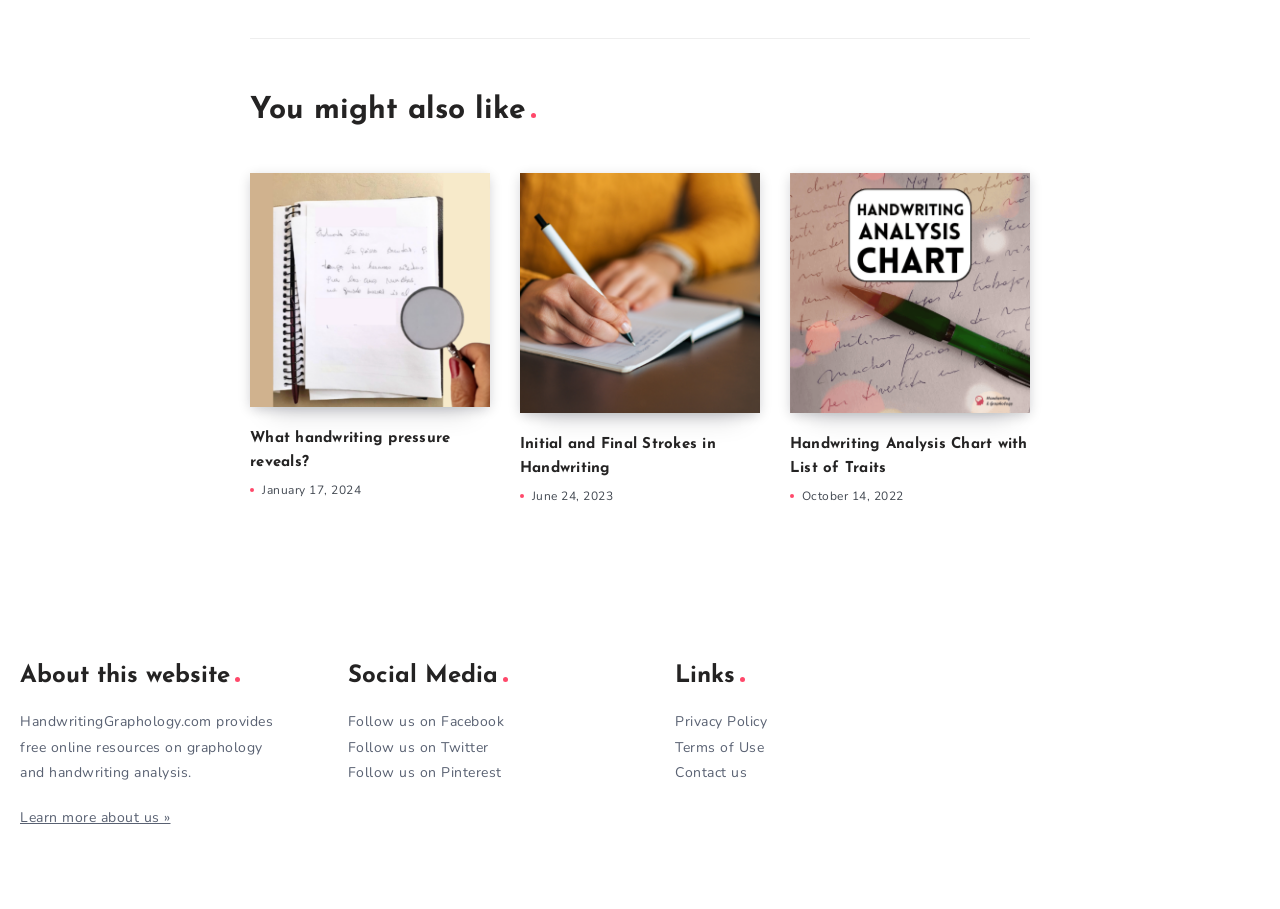Bounding box coordinates are specified in the format (top-left x, top-left y, bottom-right x, bottom-right y). All values are floating point numbers bounded between 0 and 1. Please provide the bounding box coordinate of the region this sentence describes: Learn more about us »

[0.016, 0.889, 0.133, 0.91]